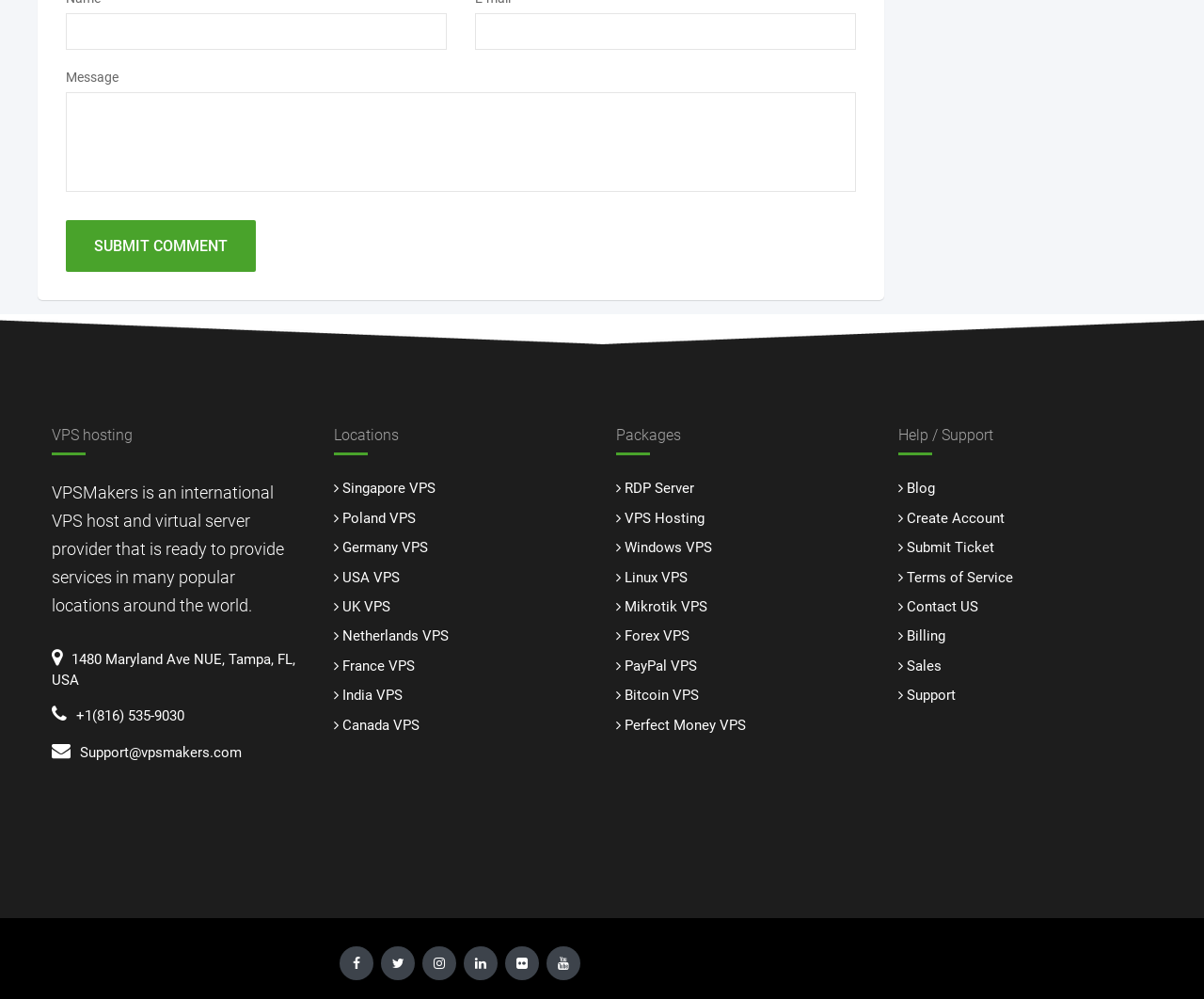Determine the bounding box for the described HTML element: "Terms of Service". Ensure the coordinates are four float numbers between 0 and 1 in the format [left, top, right, bottom].

[0.753, 0.569, 0.841, 0.586]